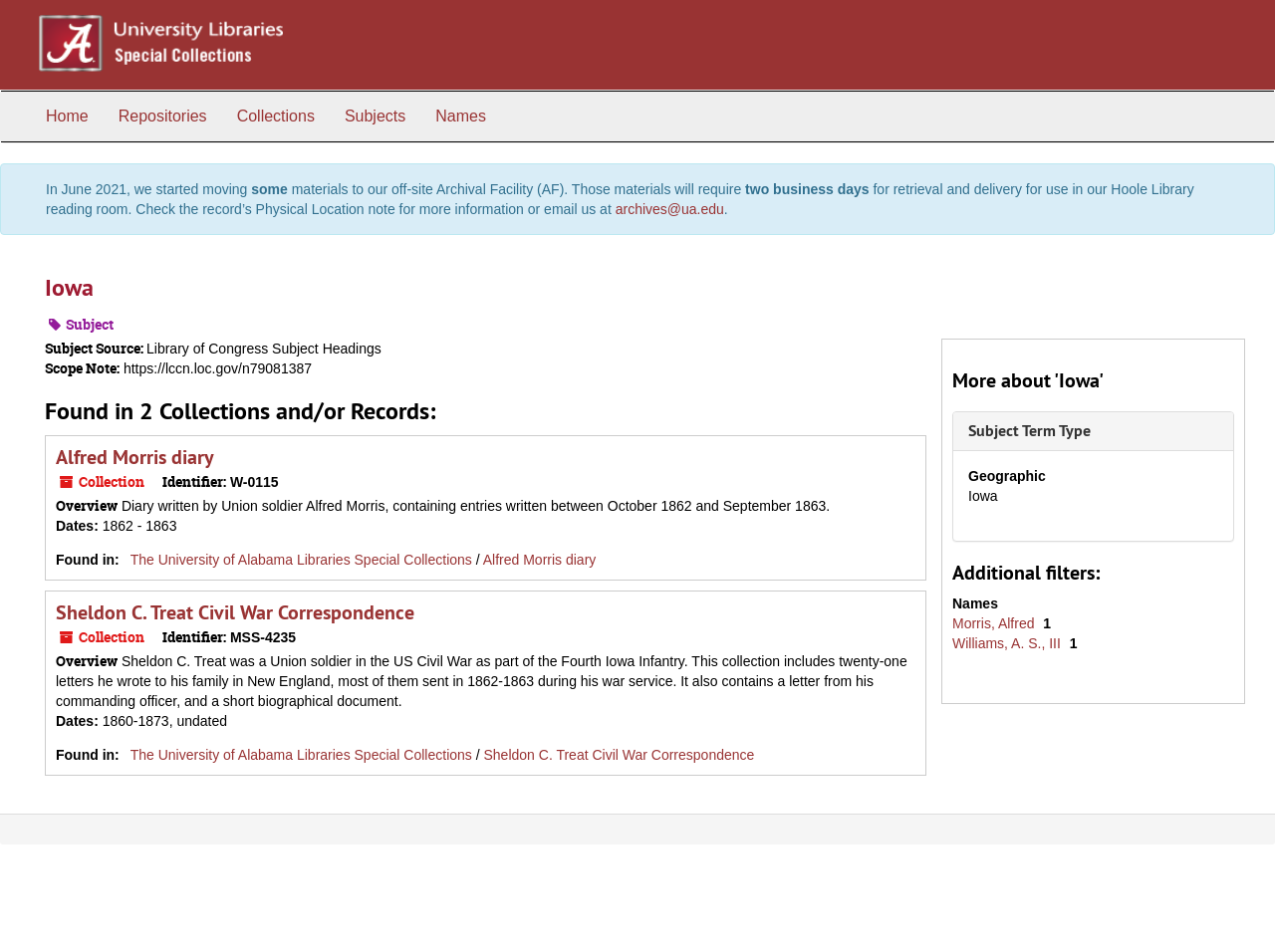Specify the bounding box coordinates of the element's area that should be clicked to execute the given instruction: "Check the 'Iowa' subject". The coordinates should be four float numbers between 0 and 1, i.e., [left, top, right, bottom].

[0.035, 0.289, 0.568, 0.316]